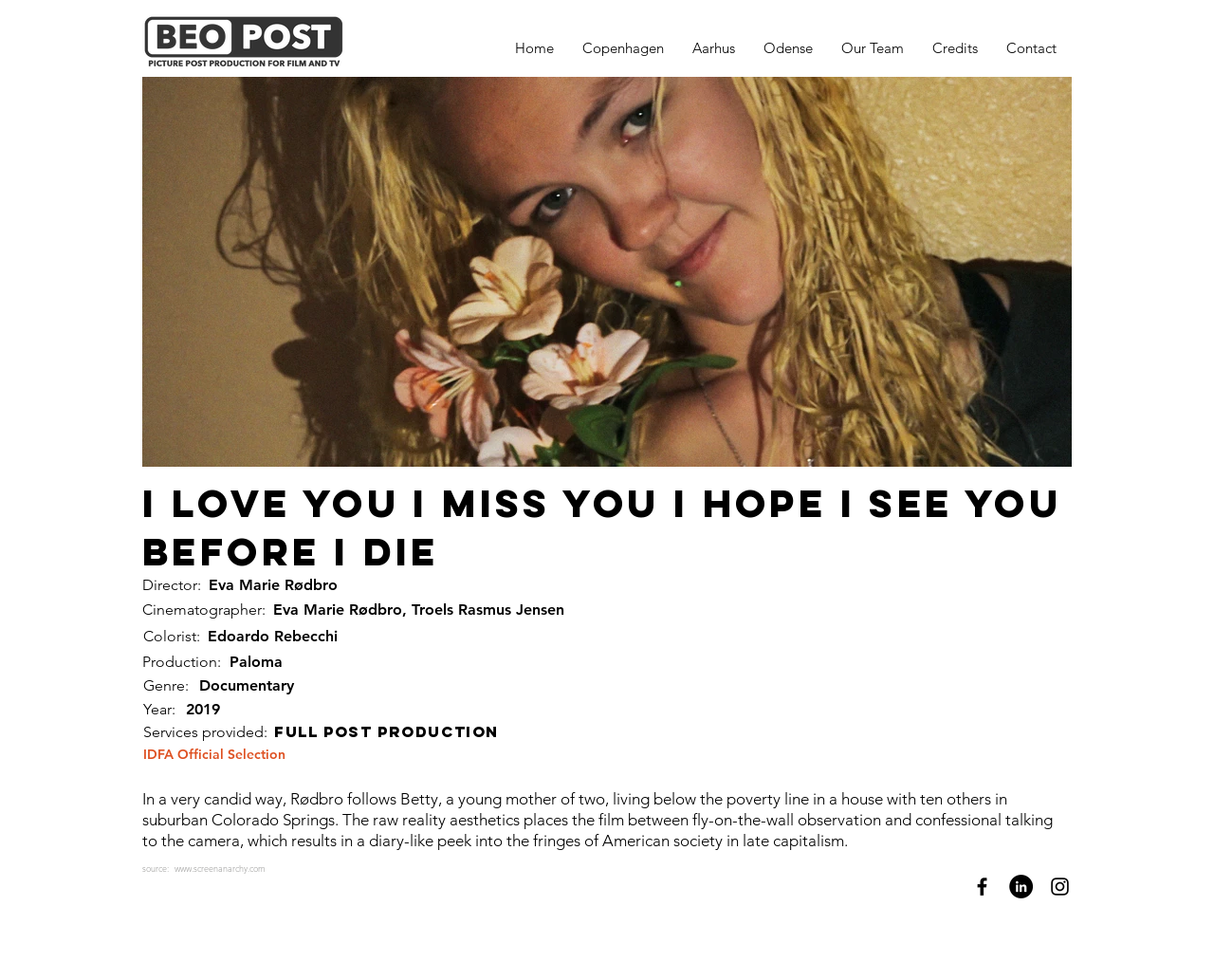What is the year of the documentary?
From the details in the image, answer the question comprehensively.

I found the answer by looking at the section that lists the credits of the documentary. Specifically, I looked at the heading that says 'Year:' and found the year '2019' next to it.